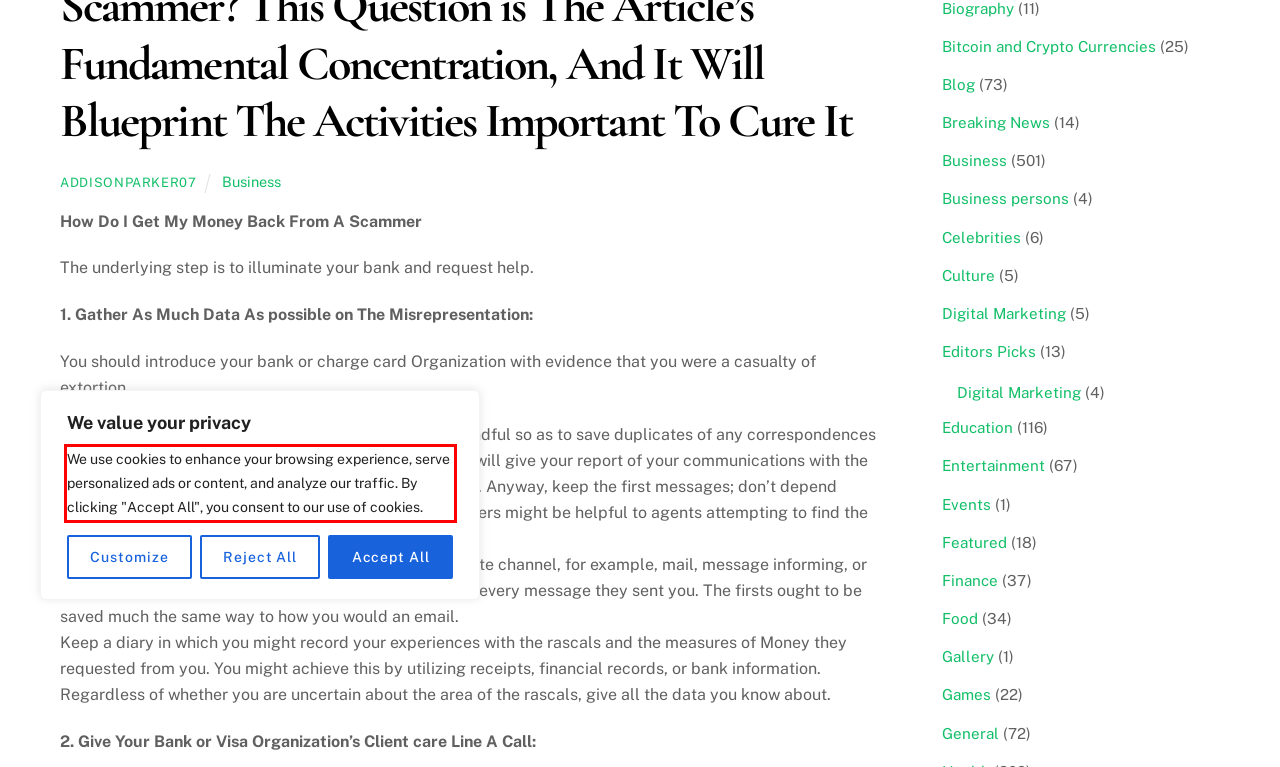You are given a screenshot with a red rectangle. Identify and extract the text within this red bounding box using OCR.

We use cookies to enhance your browsing experience, serve personalized ads or content, and analyze our traffic. By clicking "Accept All", you consent to our use of cookies.